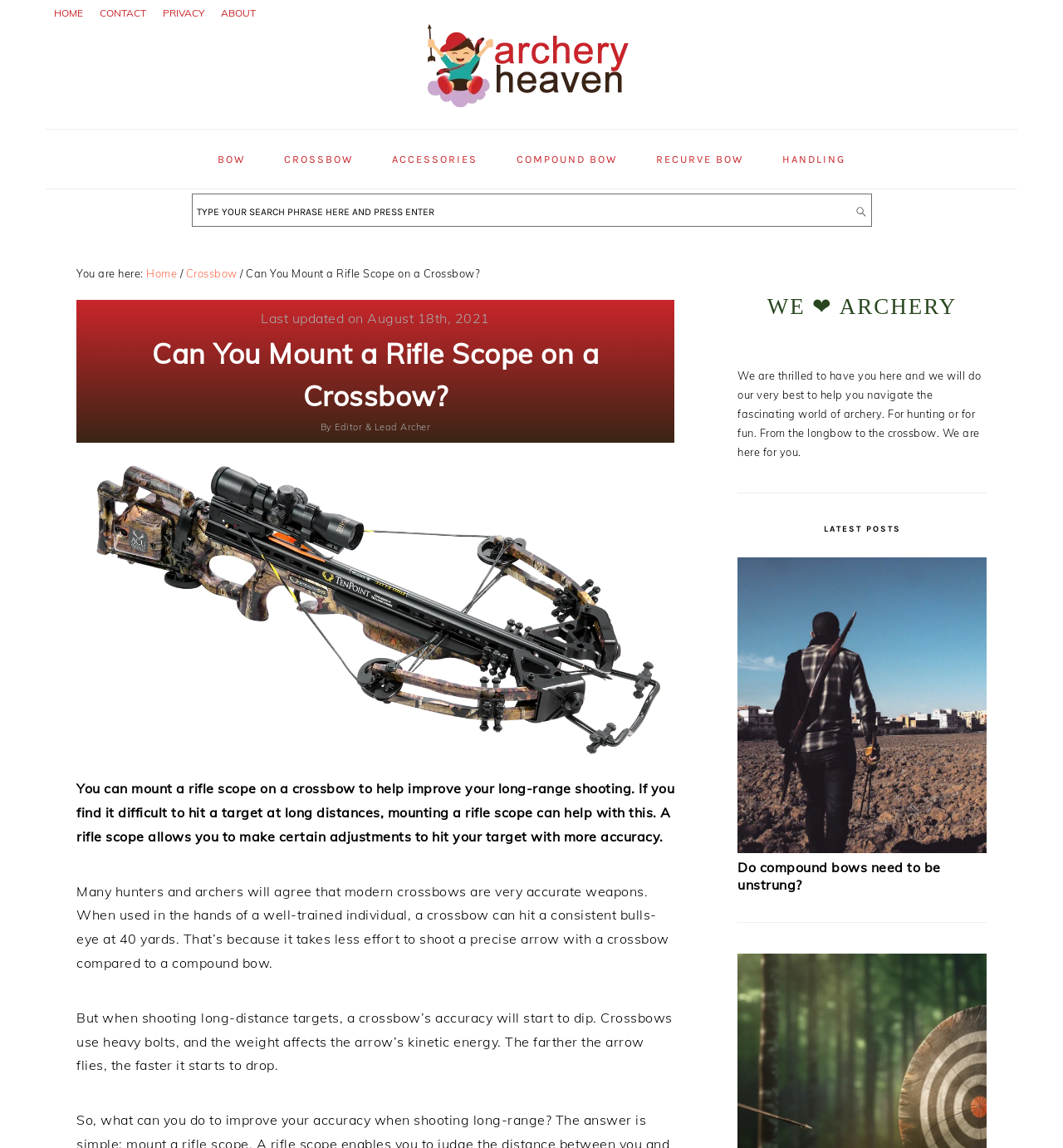What is the limitation of crossbows at long distances?
Look at the image and answer the question using a single word or phrase.

The weight of the bolt affects kinetic energy